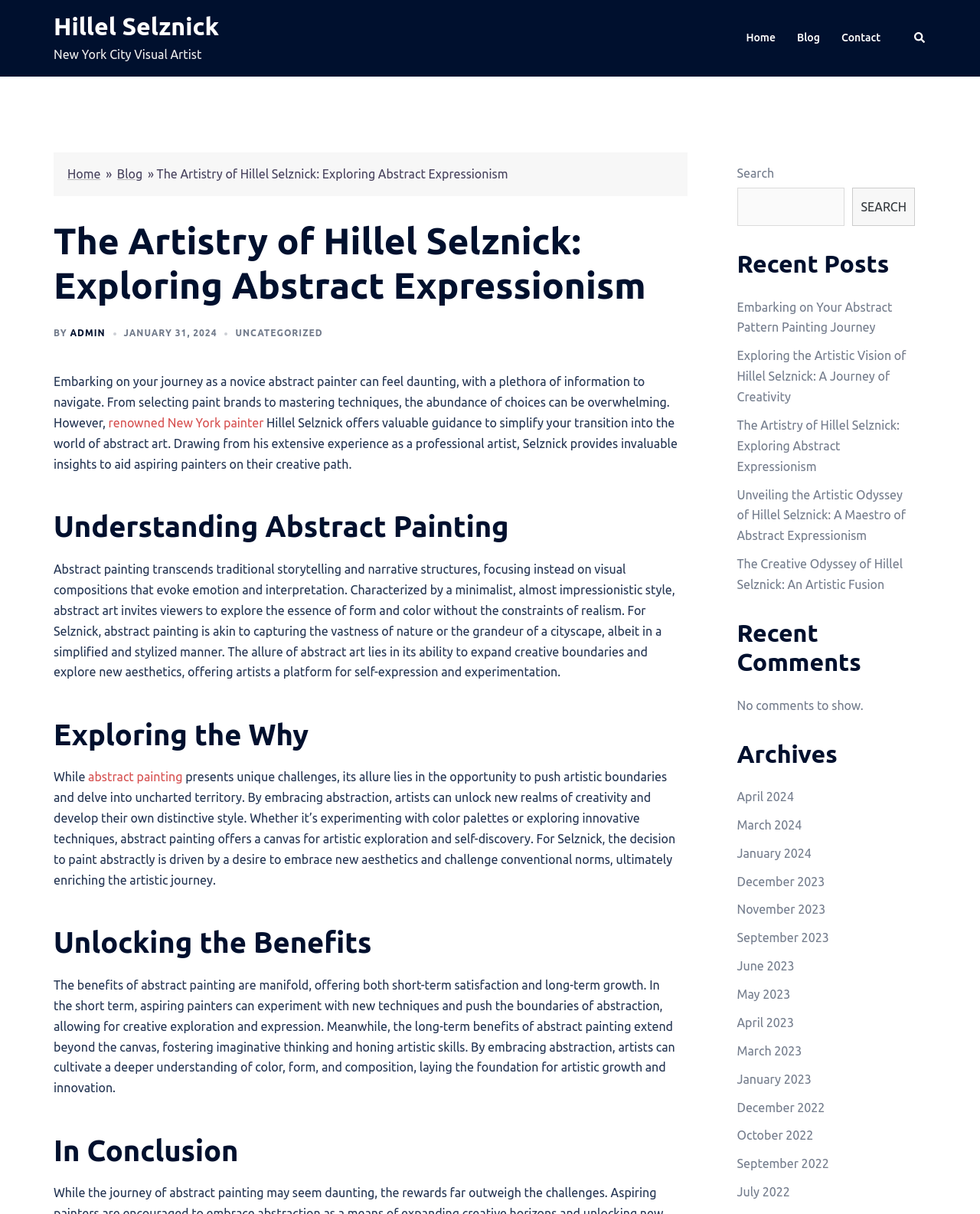Can you give a detailed response to the following question using the information from the image? What is the main topic of the article?

The answer can be inferred from the headings and the content of the article, which discusses abstract painting, its benefits, and the artistic vision of Hillel Selznick.